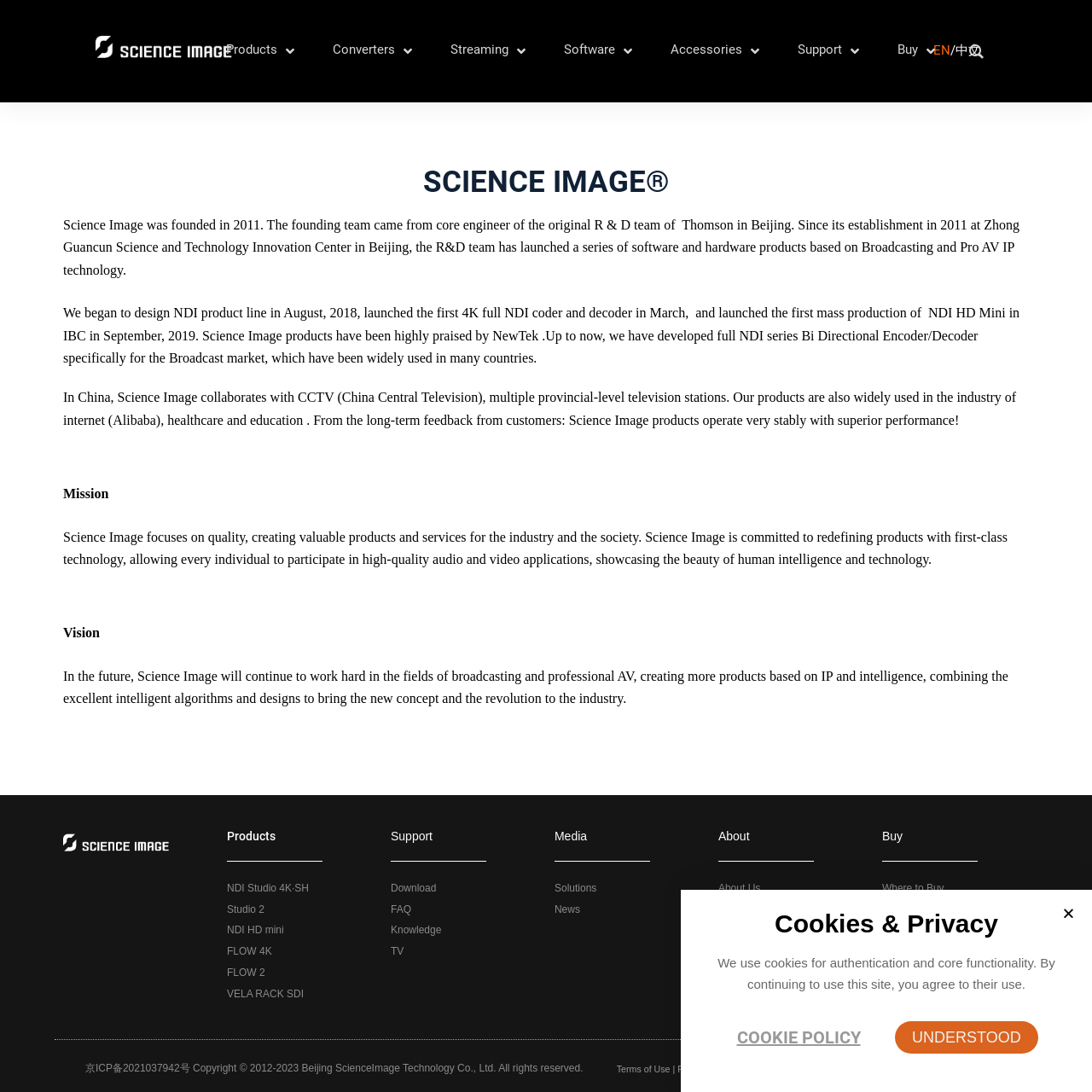Respond to the following question using a concise word or phrase: 
What is the name of the first NDI product launched by the company?

4K full NDI coder and decoder